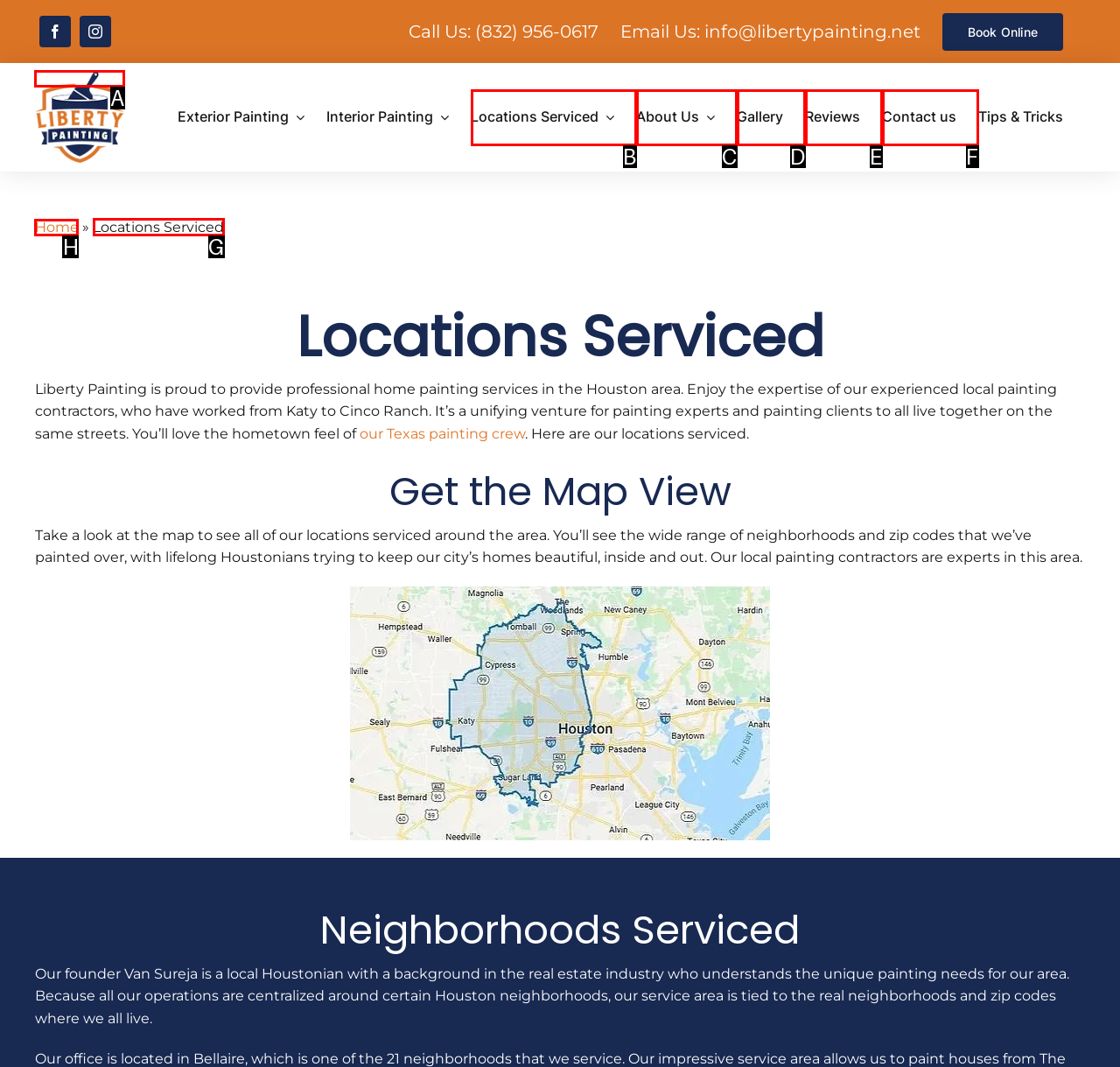Choose the UI element to click on to achieve this task: Check locations serviced. Reply with the letter representing the selected element.

G